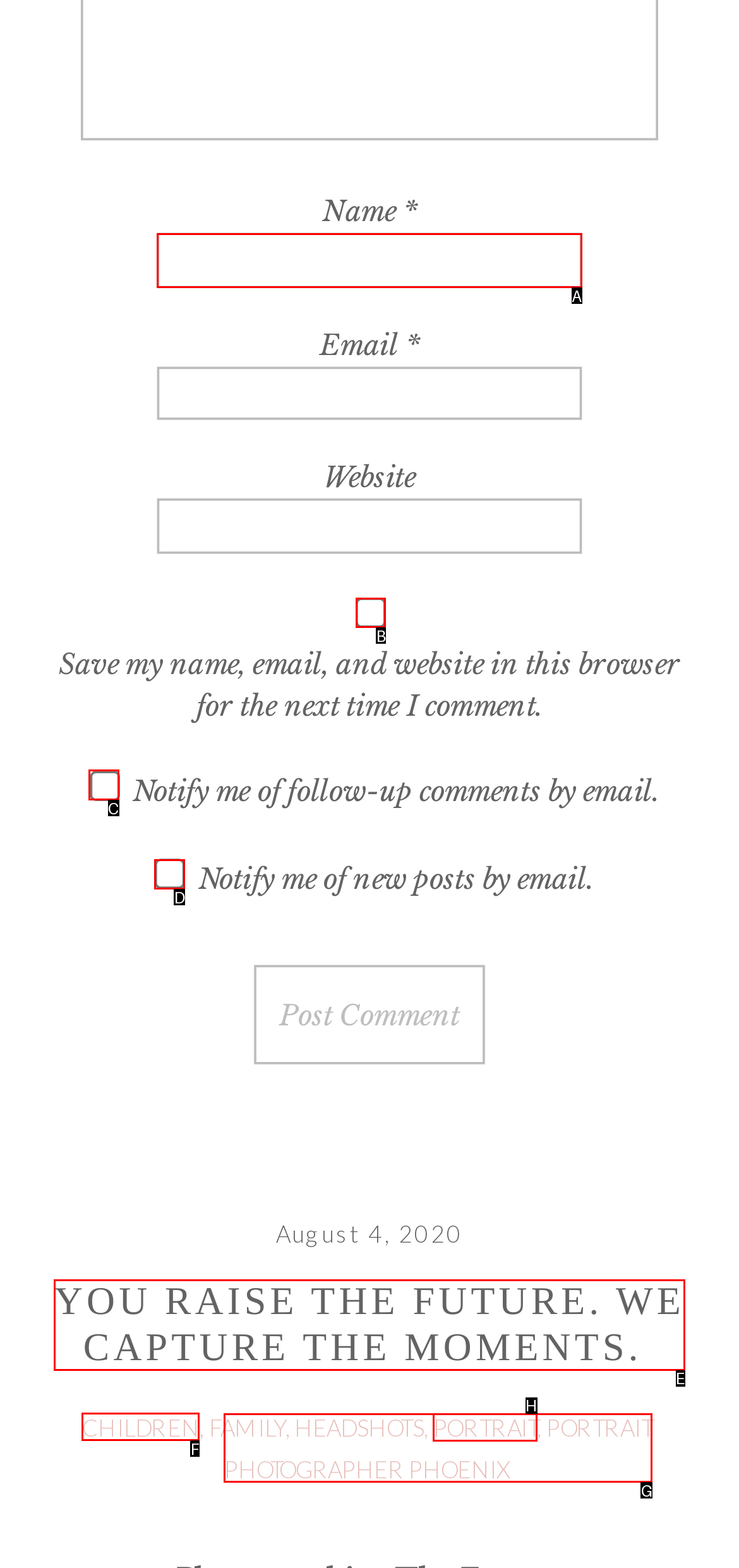From the given options, indicate the letter that corresponds to the action needed to complete this task: Visit the link CHILDREN. Respond with only the letter.

F